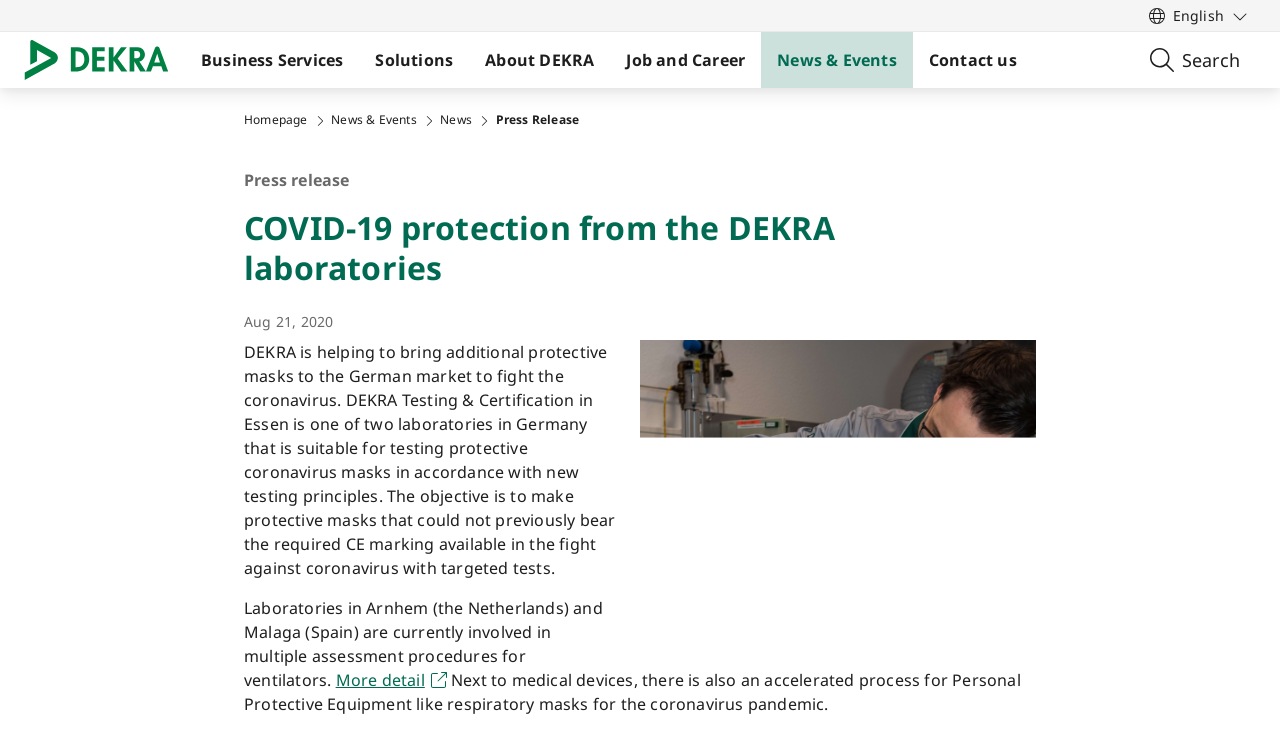Can you give a comprehensive explanation to the question given the content of the image?
What is the format of the date mentioned on the webpage?

The webpage mentions a specific date, 'Aug 21, 2020', which is in the format of Month Day, Year, indicating that this is the format used on the webpage.